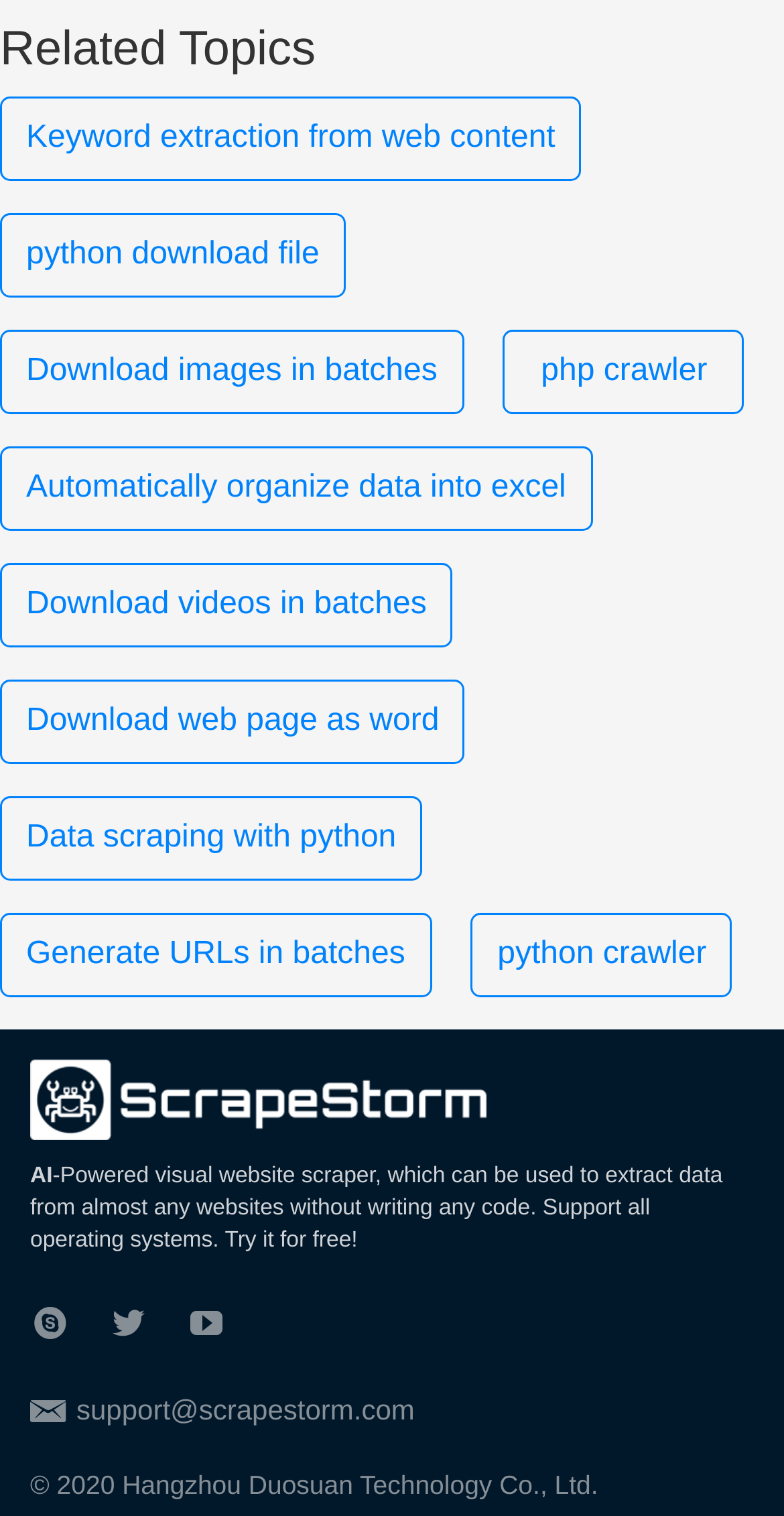Can you determine the bounding box coordinates of the area that needs to be clicked to fulfill the following instruction: "Click on 'Keyword extraction from web content'"?

[0.0, 0.064, 0.742, 0.119]